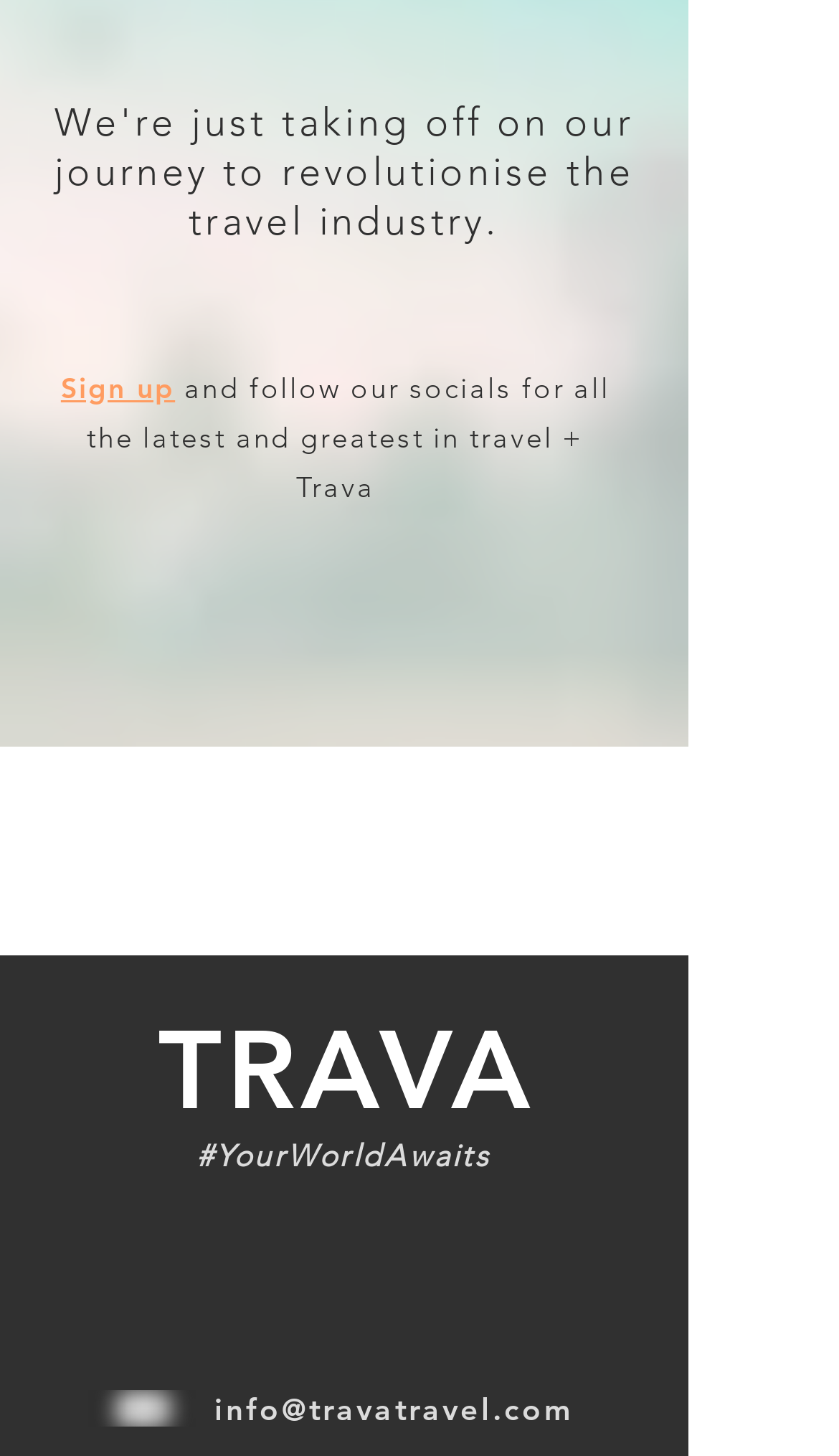Please determine the bounding box coordinates for the element that should be clicked to follow these instructions: "Subscribe to newsletter".

[0.621, 0.375, 0.71, 0.426]